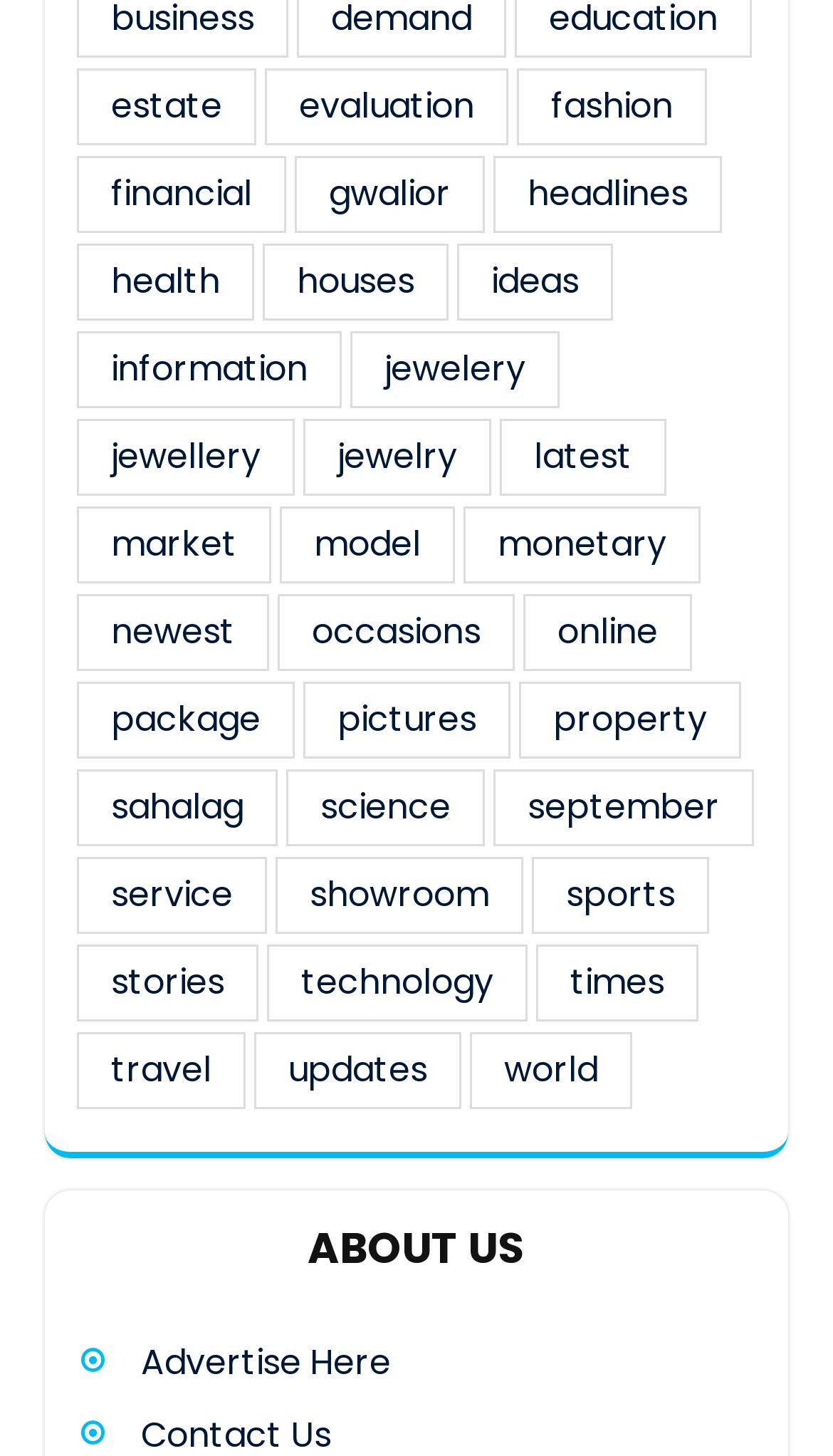Provide the bounding box for the UI element matching this description: "jewelry".

[0.364, 0.287, 0.589, 0.34]